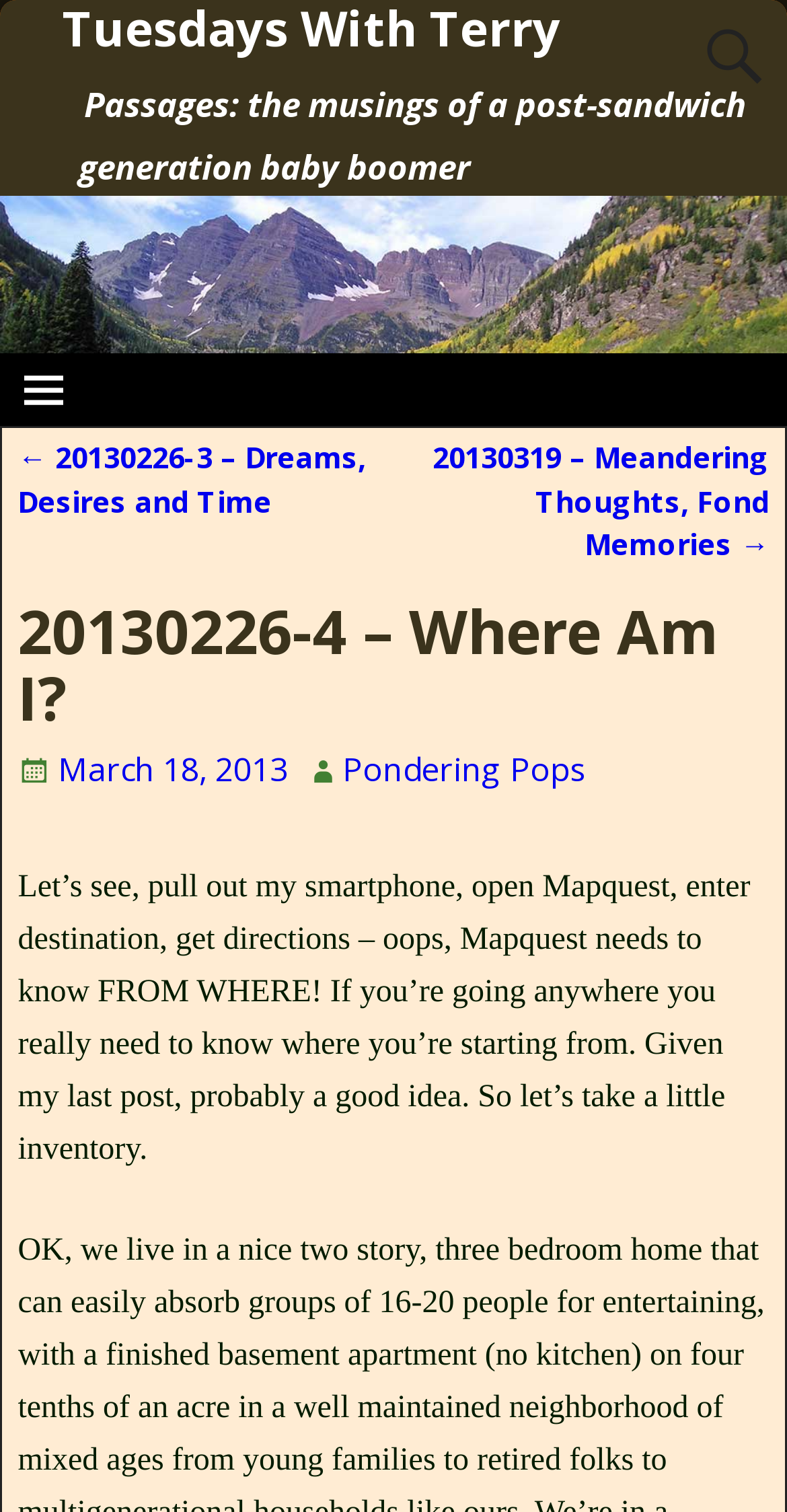Provide a one-word or brief phrase answer to the question:
What is the author reflecting on in the current post?

Knowing where they are